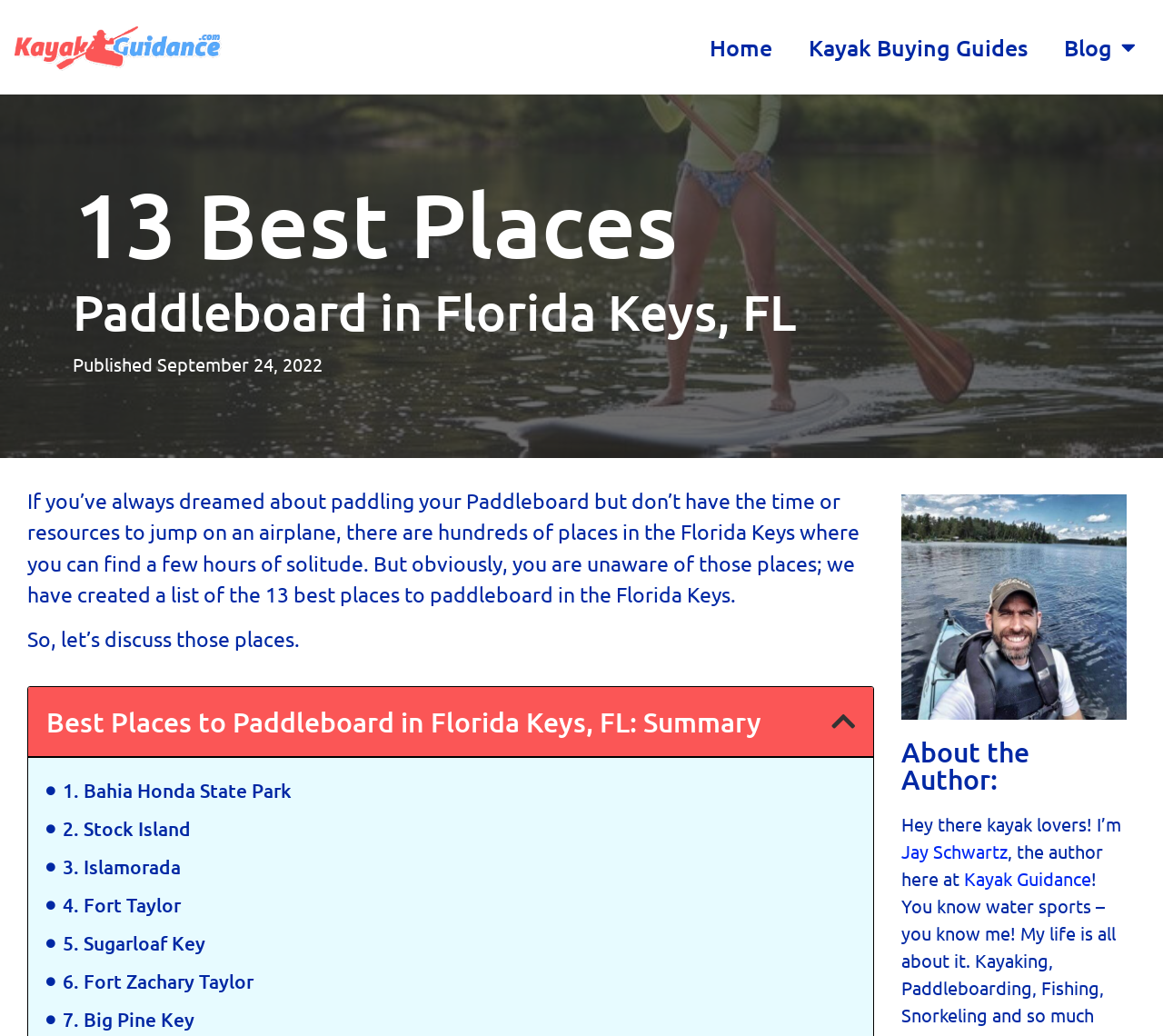Predict the bounding box of the UI element based on this description: "1.	Bahia Honda State Park".

[0.054, 0.749, 0.251, 0.777]